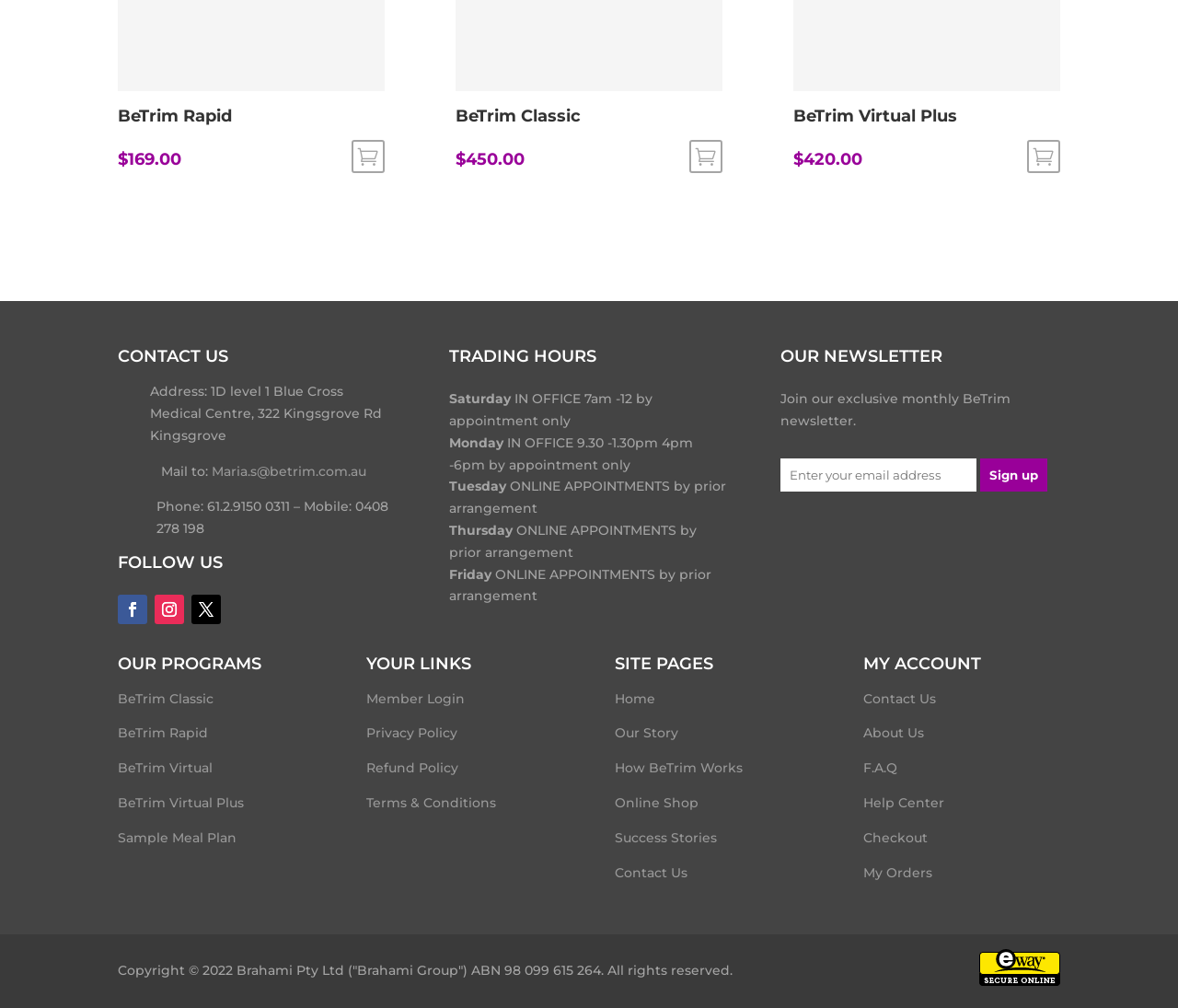Please indicate the bounding box coordinates for the clickable area to complete the following task: "Add to cart: “BeTrim Classic”". The coordinates should be specified as four float numbers between 0 and 1, i.e., [left, top, right, bottom].

[0.585, 0.139, 0.613, 0.172]